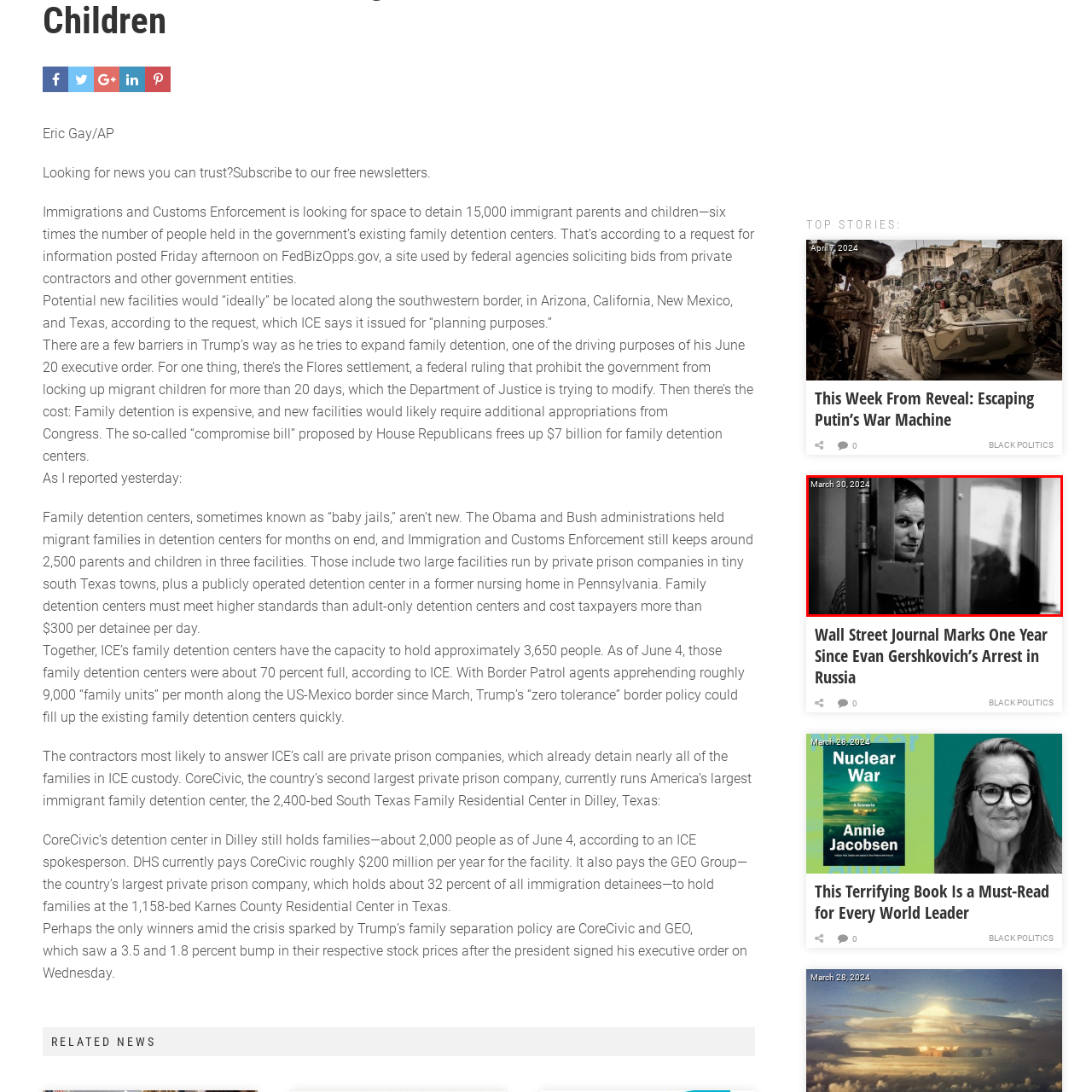Concentrate on the image bordered by the red line and give a one-word or short phrase answer to the following question:
What is the dominant color scheme of the scene?

Monochromatic